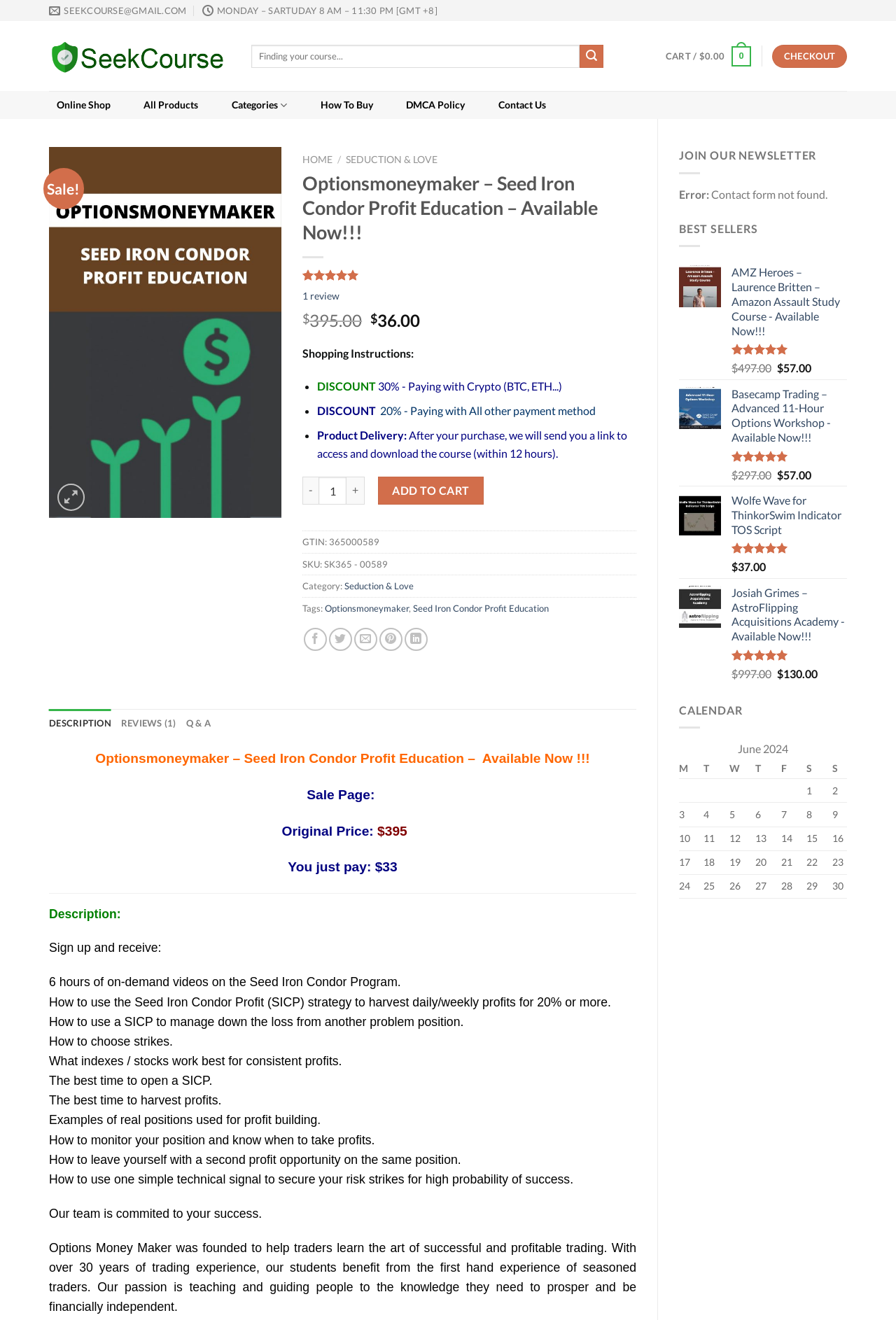Based on the element description: "Cart / $0.00 0", identify the UI element and provide its bounding box coordinates. Use four float numbers between 0 and 1, [left, top, right, bottom].

[0.743, 0.028, 0.838, 0.057]